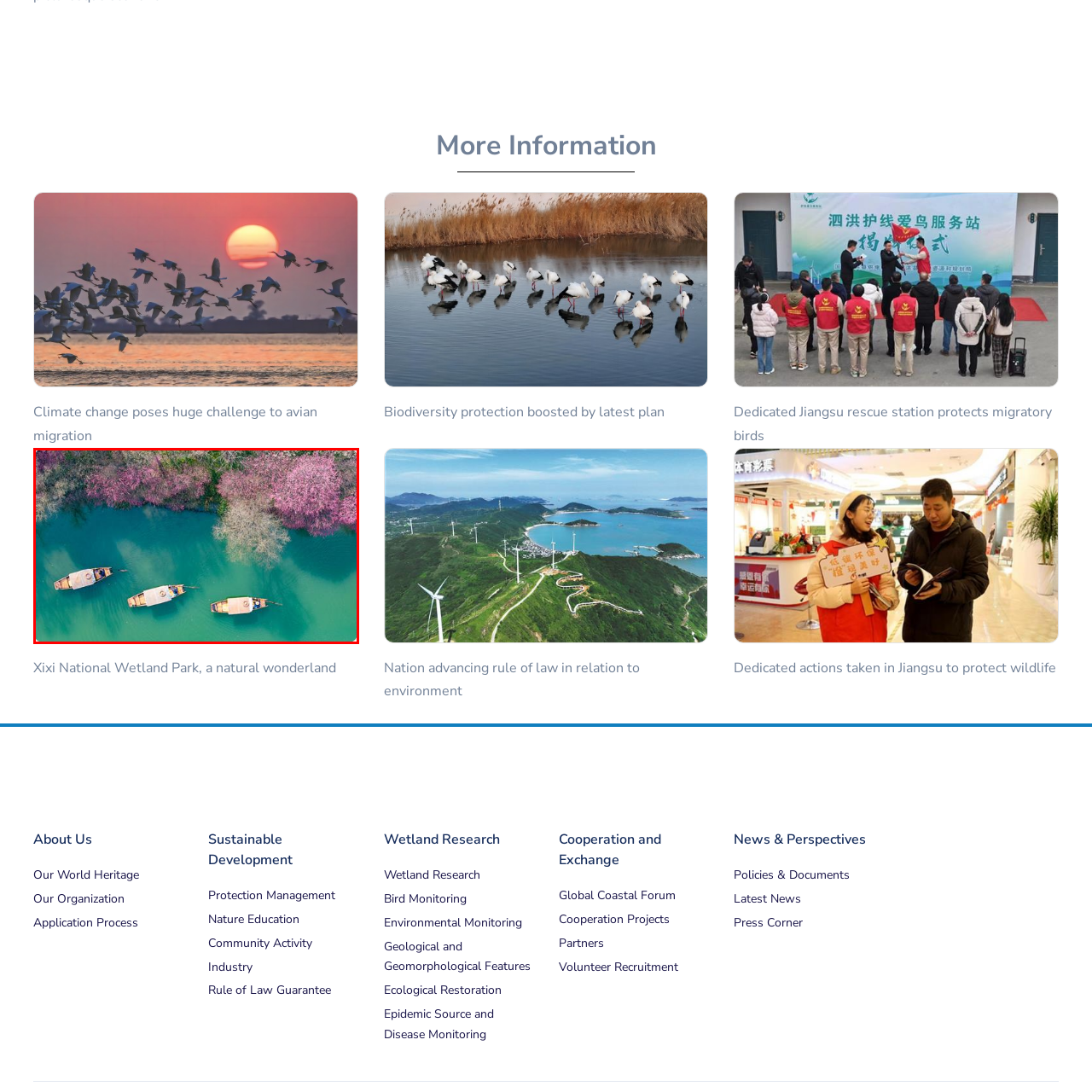Examine the image within the red border and provide a concise answer: What is the color of the foliage of the flowering trees?

Vibrant pink